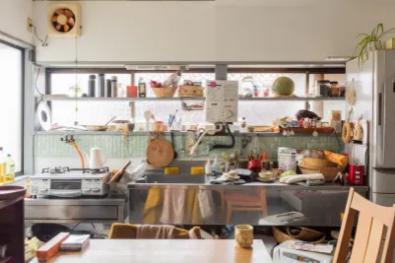Break down the image and describe each part extensively.

The image portrays a cozy, albeit cluttered, kitchen space that exudes a warm and lived-in atmosphere. Natural light streams in through large windows, illuminating a variety of kitchen items and utensils scattered across the countertops and shelves. 

On the left, a modern stovetop is visible beneath an array of pots and cooking tools, while next to it, a wooden chopping board rests against the wall. The green-tiled backsplash hints at a rustic charm, providing a calming contrast to the busy countertop filled with ingredients and cooking utensils. Above the sink, shelves are packed with jars, dishes, and a few decorative items, creating a homely feel.

Further back, a refrigerator stands proudly, adorned with magnets and notes, reinforcing the personal touch of this culinary space. A wooden dining table sits in the foreground, with a few chairs positioned around it, suggesting a place where family and friends gather. The scene captures the essence of a functional kitchen that balances both culinary creativity and the warmth of everyday life.